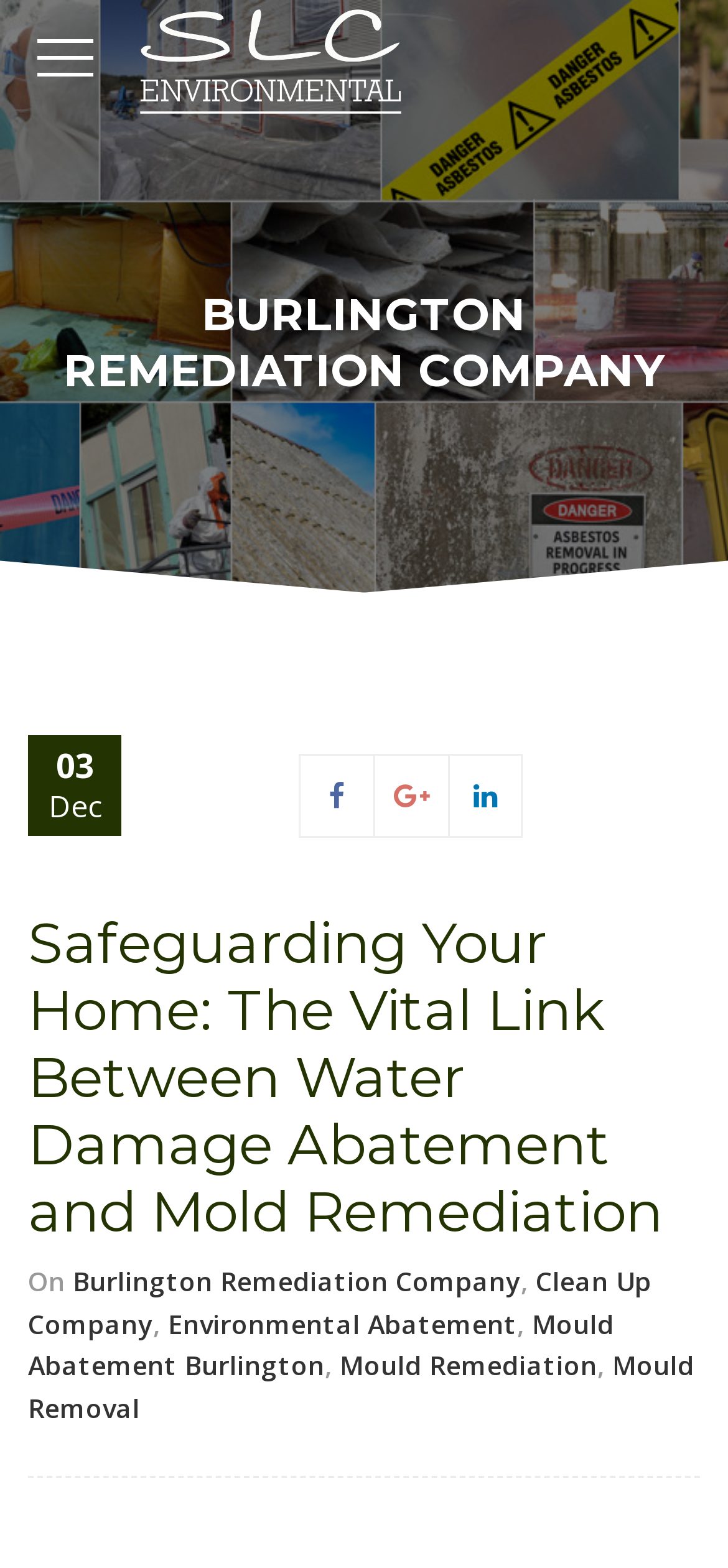Given the element description, predict the bounding box coordinates in the format (top-left x, top-left y, bottom-right x, bottom-right y), using floating point numbers between 0 and 1: Burlington Remediation Company

[0.1, 0.806, 0.715, 0.828]